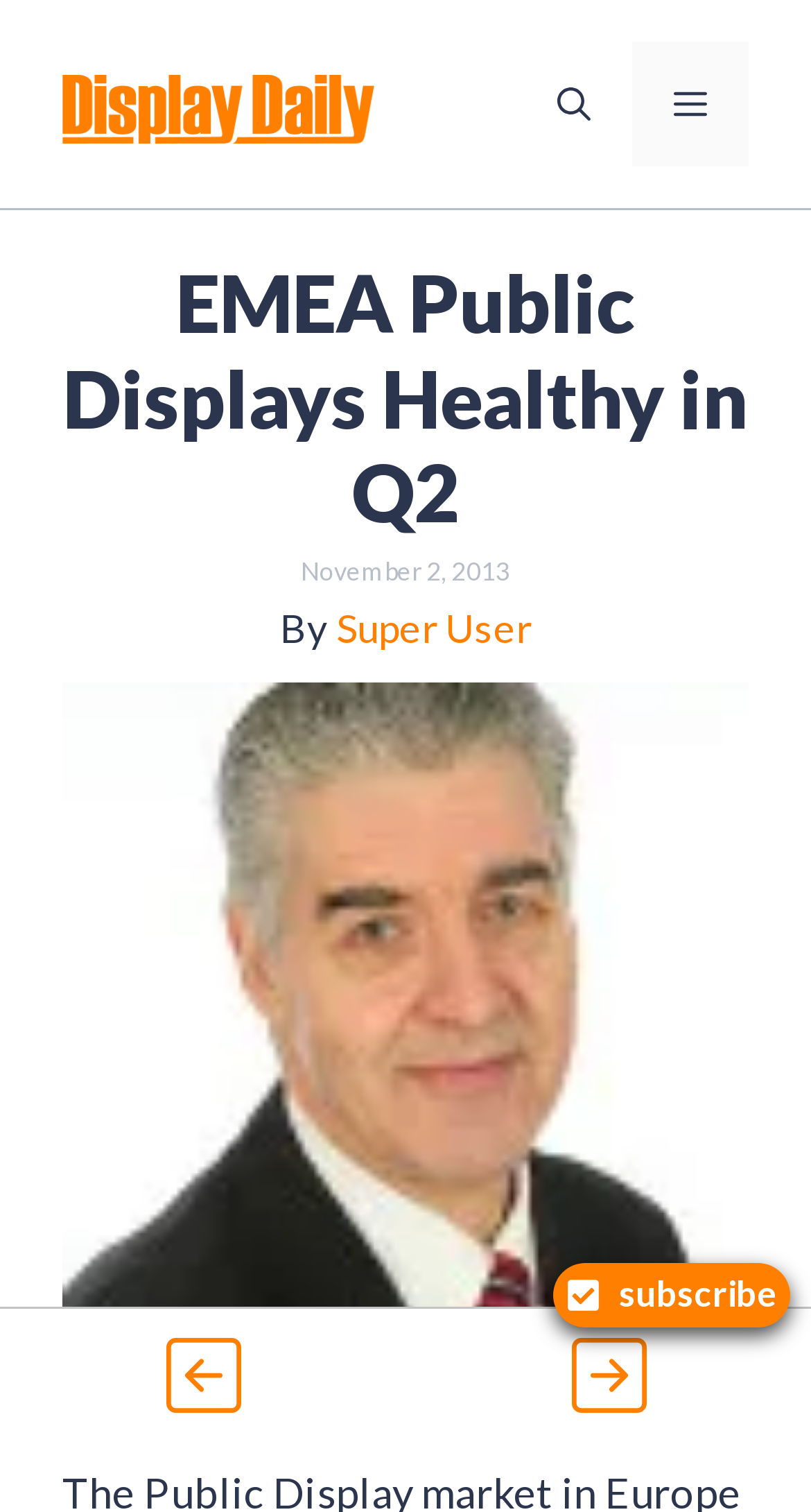Bounding box coordinates are specified in the format (top-left x, top-left y, bottom-right x, bottom-right y). All values are floating point numbers bounded between 0 and 1. Please provide the bounding box coordinate of the region this sentence describes: subscribe

[0.682, 0.836, 0.974, 0.878]